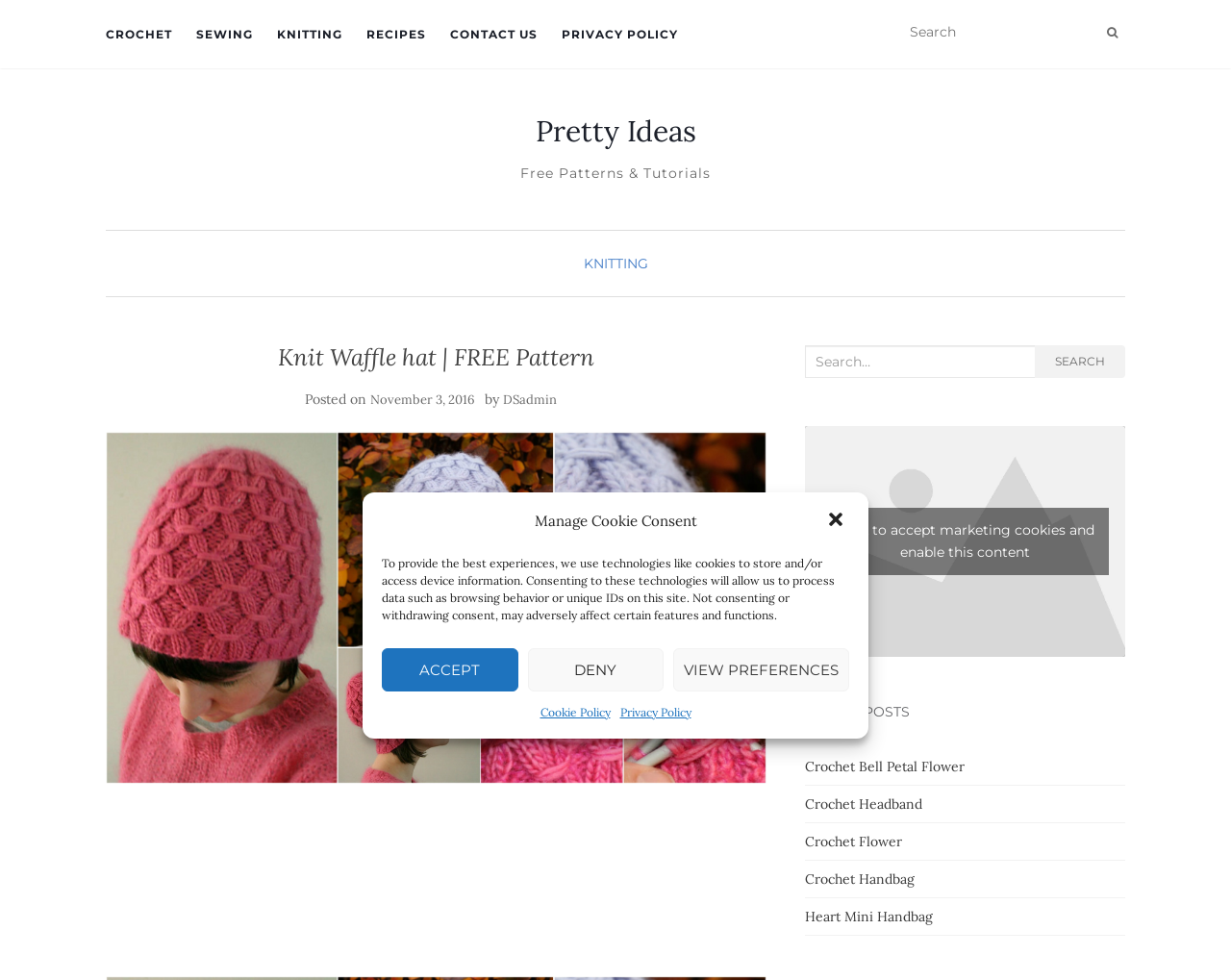Identify the webpage's primary heading and generate its text.

Knit Waffle hat | FREE Pattern